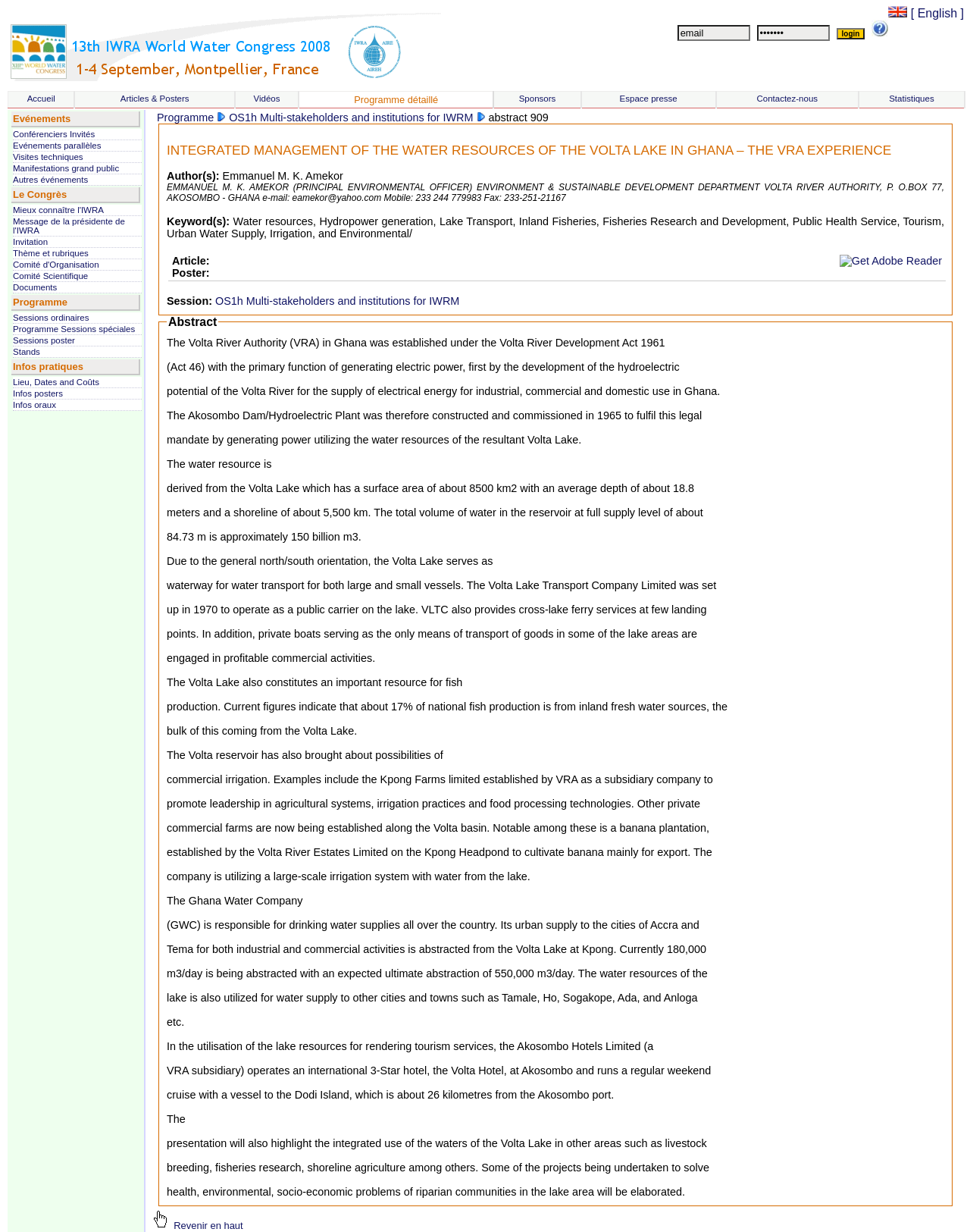Specify the bounding box coordinates of the element's area that should be clicked to execute the given instruction: "switch to English". The coordinates should be four float numbers between 0 and 1, i.e., [left, top, right, bottom].

[0.939, 0.006, 0.994, 0.016]